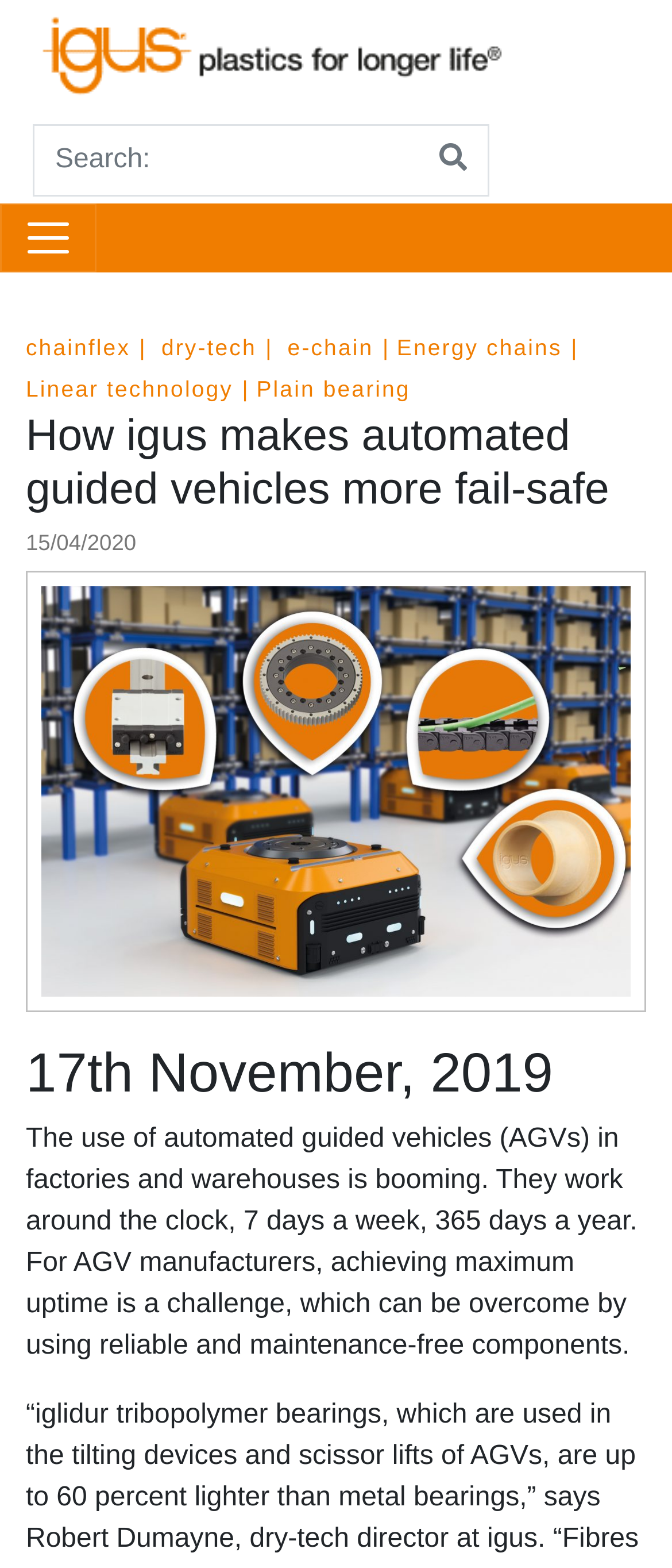Give a one-word or one-phrase response to the question:
What type of components are mentioned in the article?

Reliable and maintenance-free